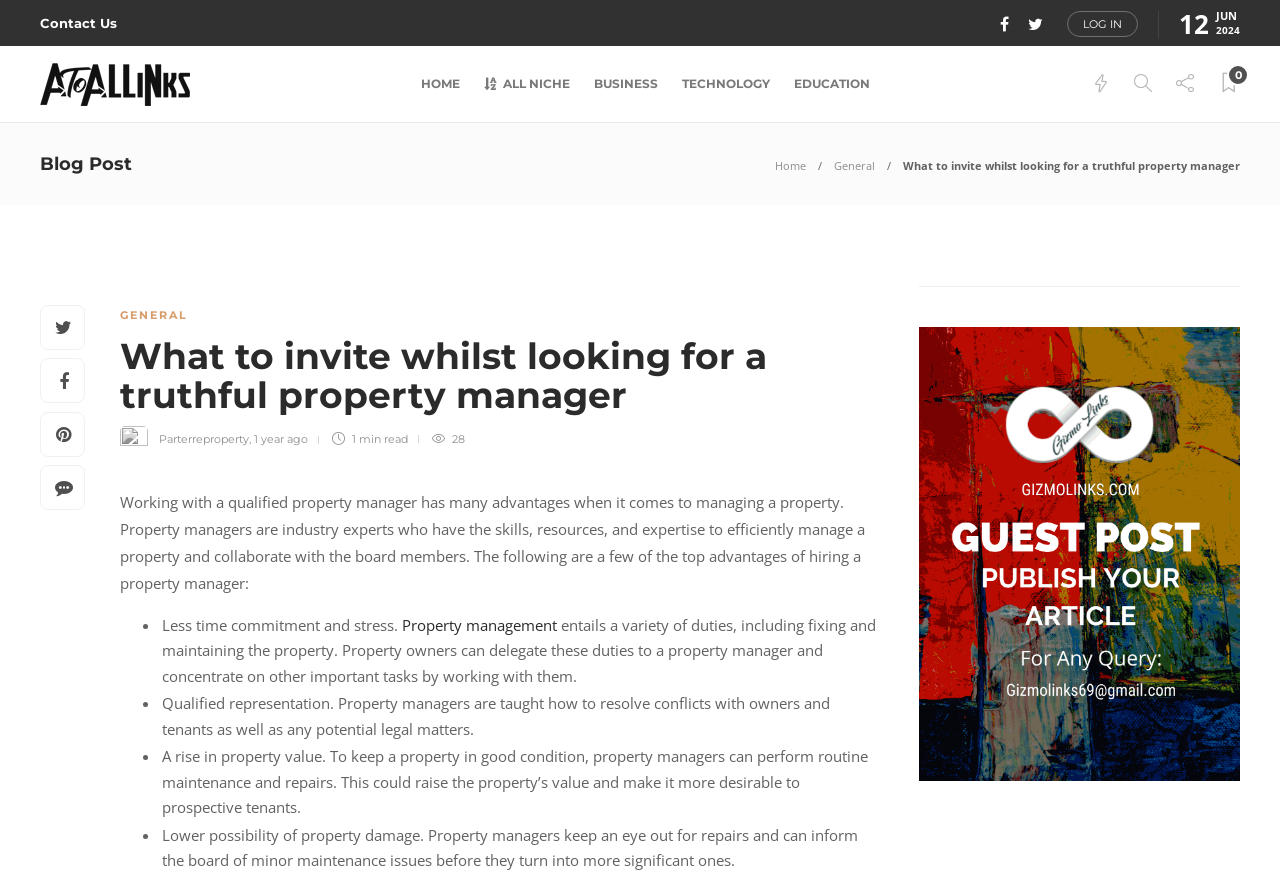Provide a thorough description of the webpage's content and layout.

This webpage appears to be a blog post about the advantages of hiring a property manager. At the top of the page, there is a navigation menu with links to "Contact Us", "LOG IN", and social media icons. The current date, "12 JUN 2024", is displayed on the top right corner.

Below the navigation menu, there is a header section with a logo and a set of links to different categories, including "HOME", "BUSINESS", "TECHNOLOGY", and "EDUCATION". There are also some icons and a search button on the right side of this section.

The main content of the page is a blog post titled "What to invite whilst looking for a truthful property manager". The post is divided into sections, with headings and bullet points. The text explains the advantages of hiring a property manager, including less time commitment and stress, qualified representation, a rise in property value, and lower possibility of property damage.

On the right side of the page, there is a sidebar with links to related articles and a section displaying the author's name and the date the article was published, "Parterreproperty, 1 year ago". There is also a separator line below the sidebar, followed by a link to an external website, "https://www.gizmolinks.com/", with an accompanying image.

Throughout the page, there are various UI elements, including links, images, headings, and static text. The layout is organized, with clear headings and concise text, making it easy to read and navigate.